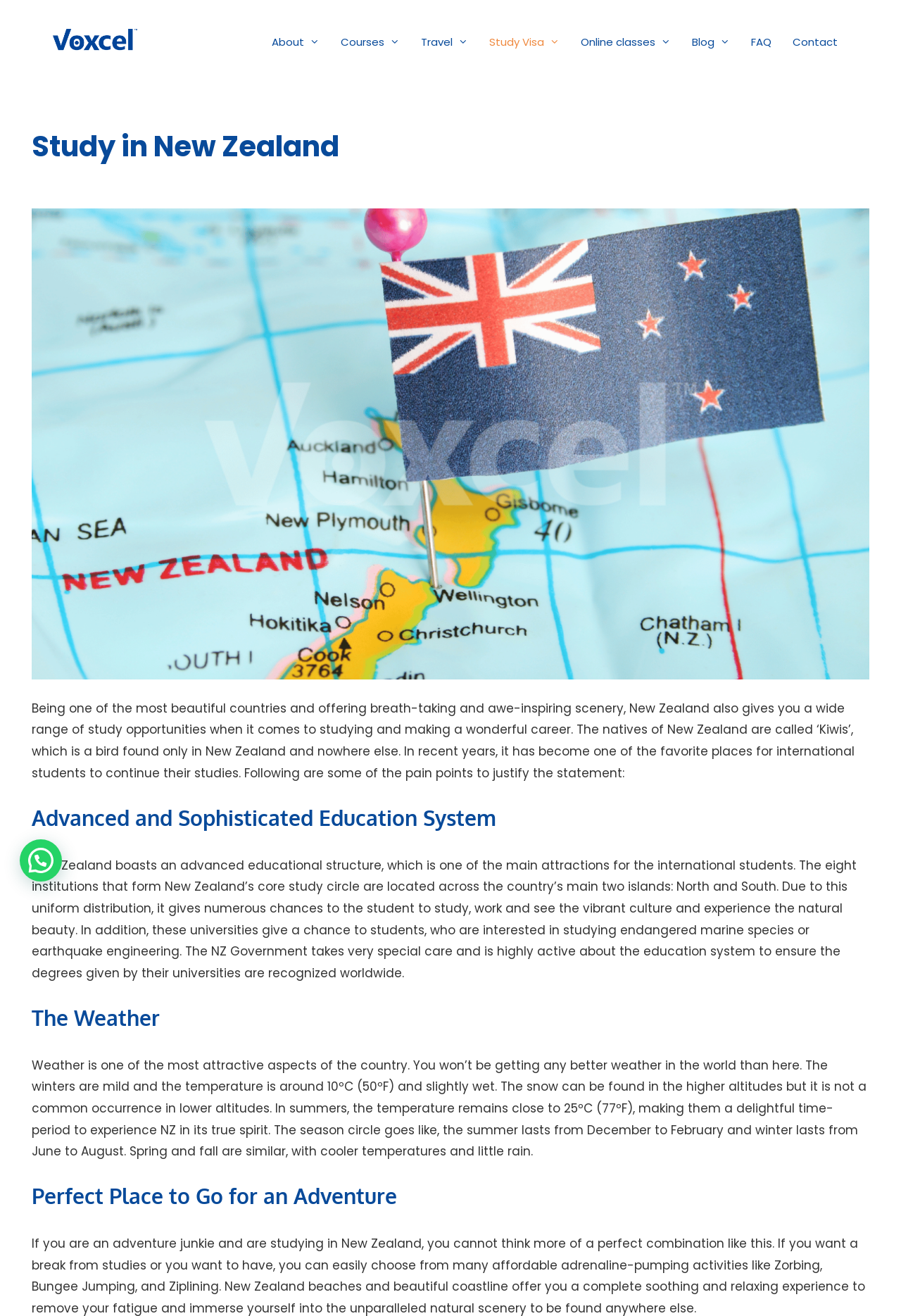How many links are in the navigation menu?
Based on the image, provide your answer in one word or phrase.

8